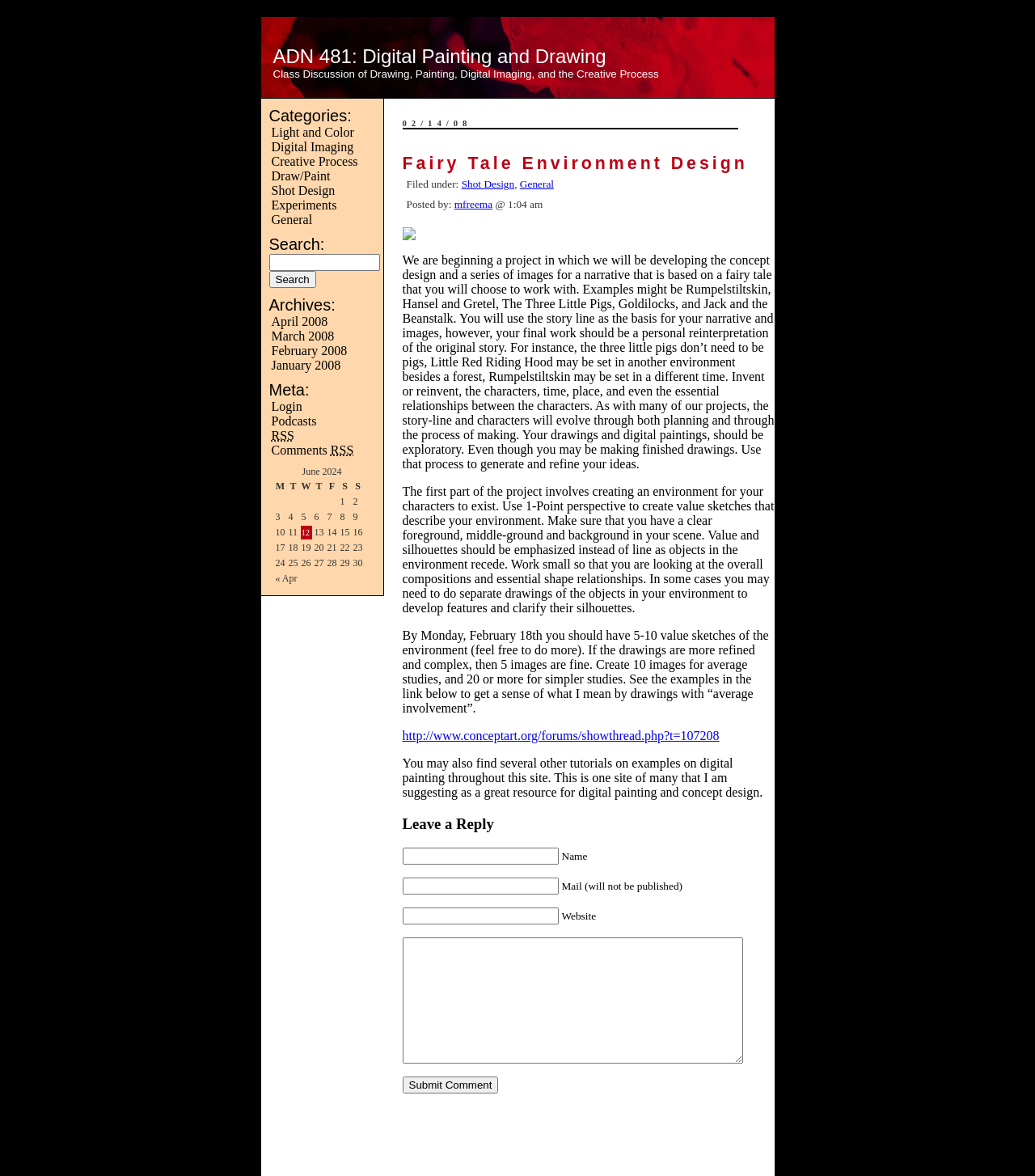Provide a thorough and detailed response to the question by examining the image: 
What is the month of the archive 'April 2008'?

The month of the archive 'April 2008' can be found by looking at the 'Archives:' section, where the archive 'April 2008' is specified. The month of this archive is April.